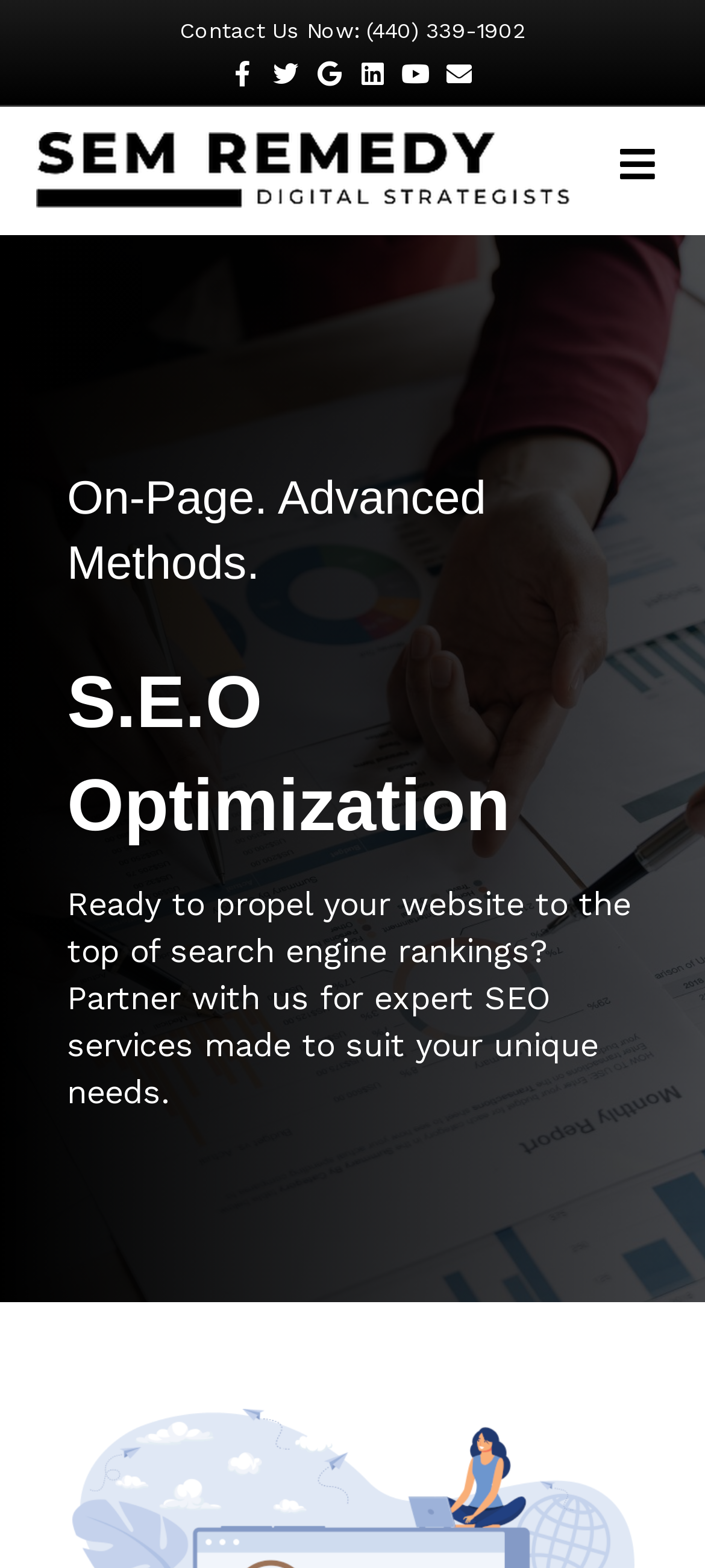Please identify the bounding box coordinates of the element's region that should be clicked to execute the following instruction: "Click the Menu button". The bounding box coordinates must be four float numbers between 0 and 1, i.e., [left, top, right, bottom].

[0.859, 0.085, 0.949, 0.125]